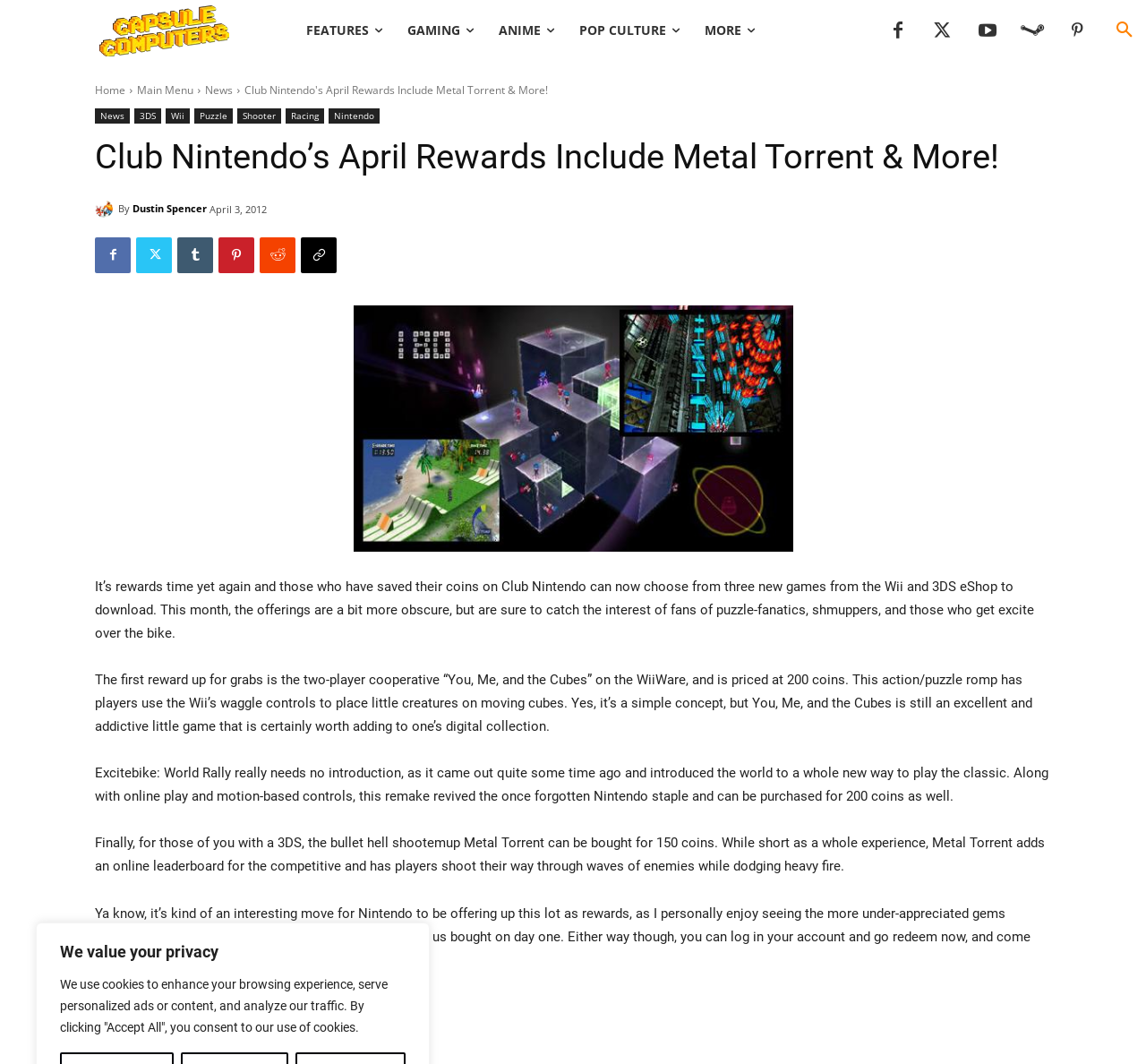Bounding box coordinates are specified in the format (top-left x, top-left y, bottom-right x, bottom-right y). All values are floating point numbers bounded between 0 and 1. Please provide the bounding box coordinate of the region this sentence describes: Twitter

[0.119, 0.223, 0.15, 0.256]